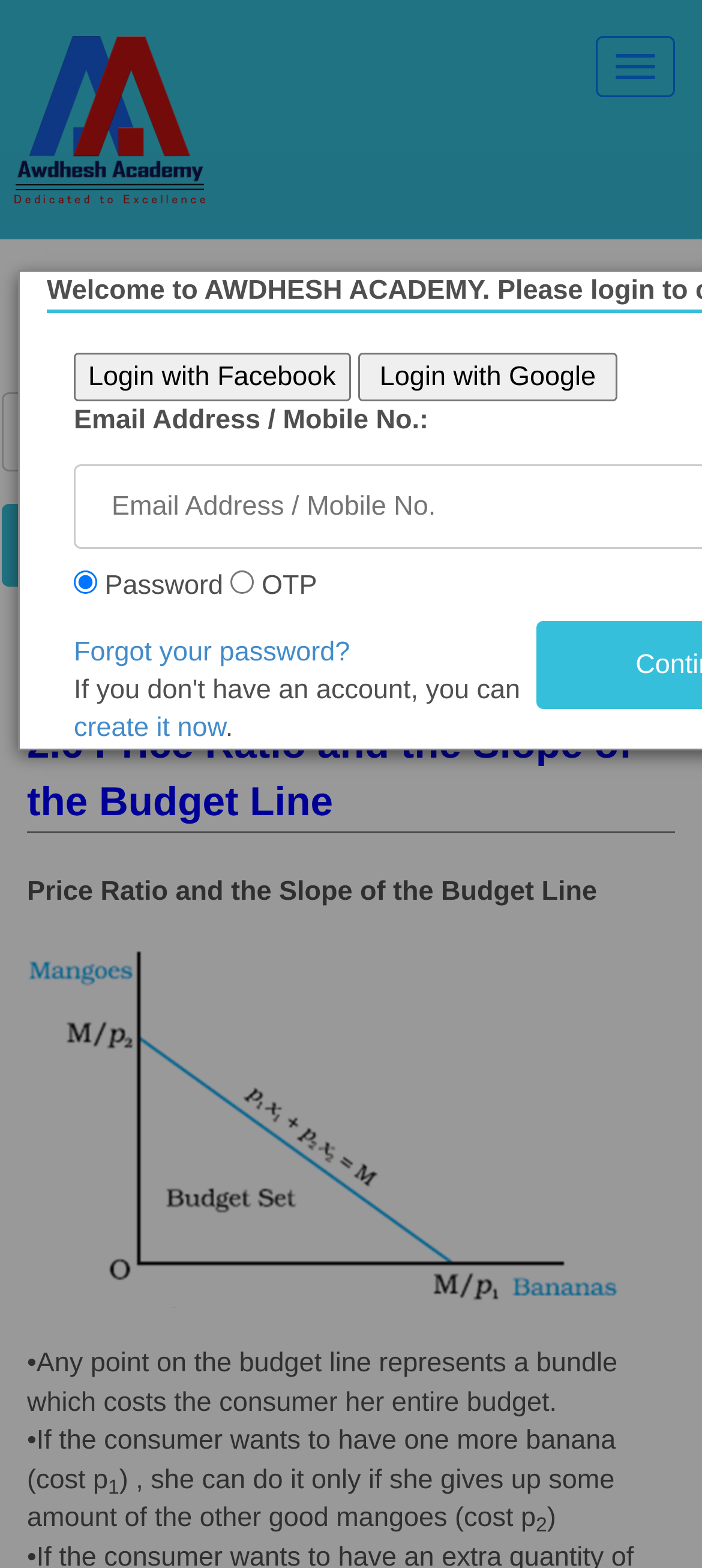Find the bounding box coordinates of the element I should click to carry out the following instruction: "Select a topic".

[0.025, 0.402, 0.975, 0.457]